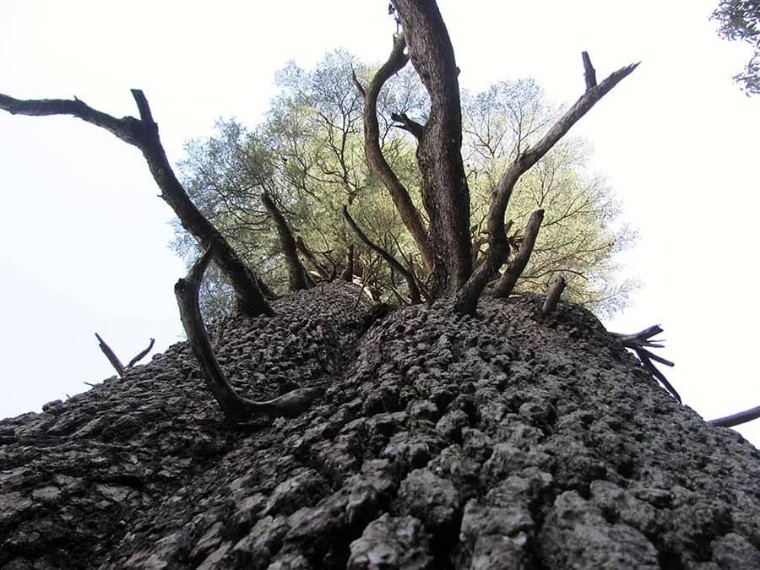Analyze the image and describe all key details you can observe.

The image captures a towering tree viewed from a low vantage point, emphasizing its impressive height and majestic structure. The rugged bark of the trunk is prominent, displaying intricate textures and a strong, sturdy appearance, while several branches stretch outwards, reaching towards the sky. At the top, soft green leaves gently contrast against the light background, suggesting vitality and life. This visual representation aligns with themes of balance and emotional wellness as highlighted in the surrounding text, particularly the importance of grounding oneself in nature through practices like the Tree Pose in yoga, which fosters stability in body and mind.